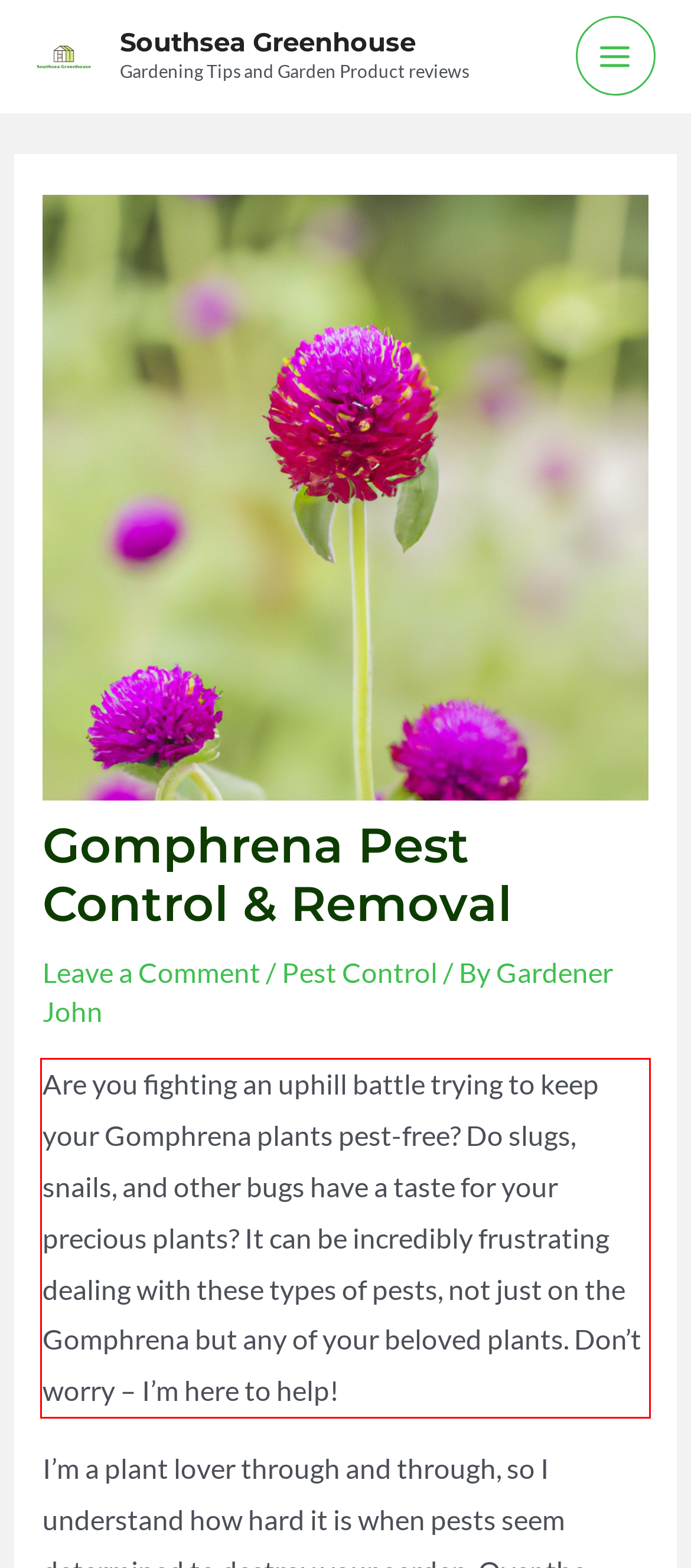Using the provided screenshot of a webpage, recognize the text inside the red rectangle bounding box by performing OCR.

Are you fighting an uphill battle trying to keep your Gomphrena plants pest-free? Do slugs, snails, and other bugs have a taste for your precious plants? It can be incredibly frustrating dealing with these types of pests, not just on the Gomphrena but any of your beloved plants. Don’t worry – I’m here to help!